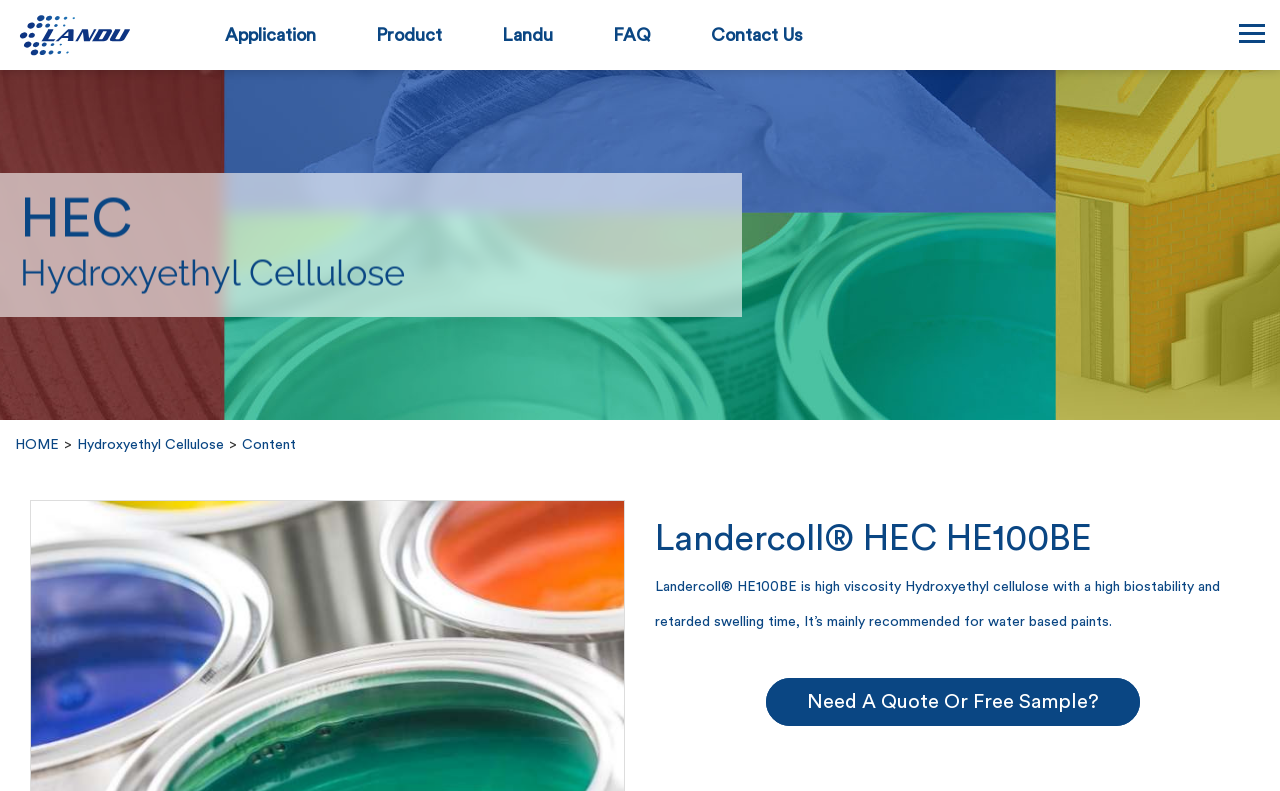Provide the bounding box coordinates for the UI element that is described by this text: "Content". The coordinates should be in the form of four float numbers between 0 and 1: [left, top, right, bottom].

[0.189, 0.554, 0.231, 0.571]